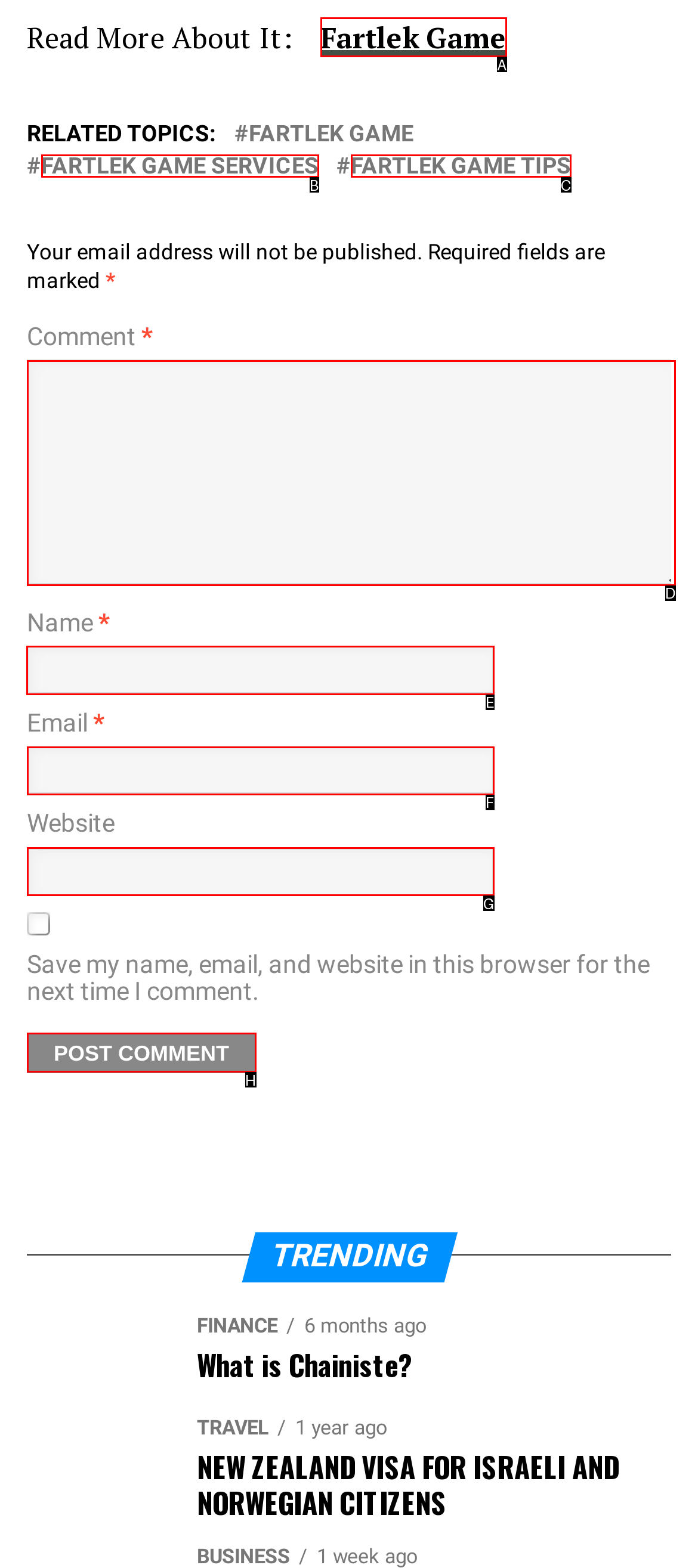Select the letter of the element you need to click to complete this task: Type your name
Answer using the letter from the specified choices.

E